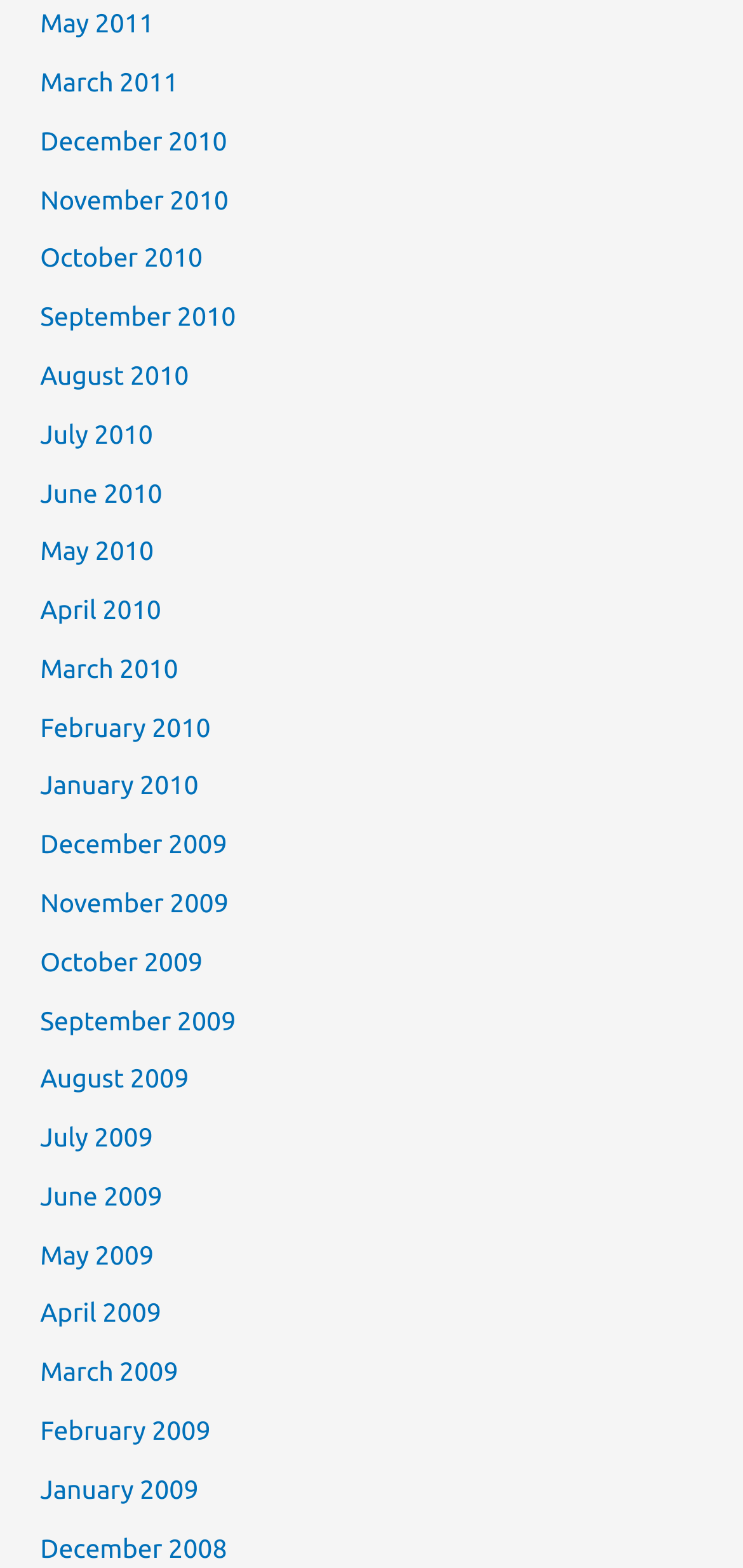How many links are listed on the webpage?
Please answer the question as detailed as possible based on the image.

I counted the number of links listed on the webpage and found that there are 36 links in total, ranging from May 2011 to December 2008.